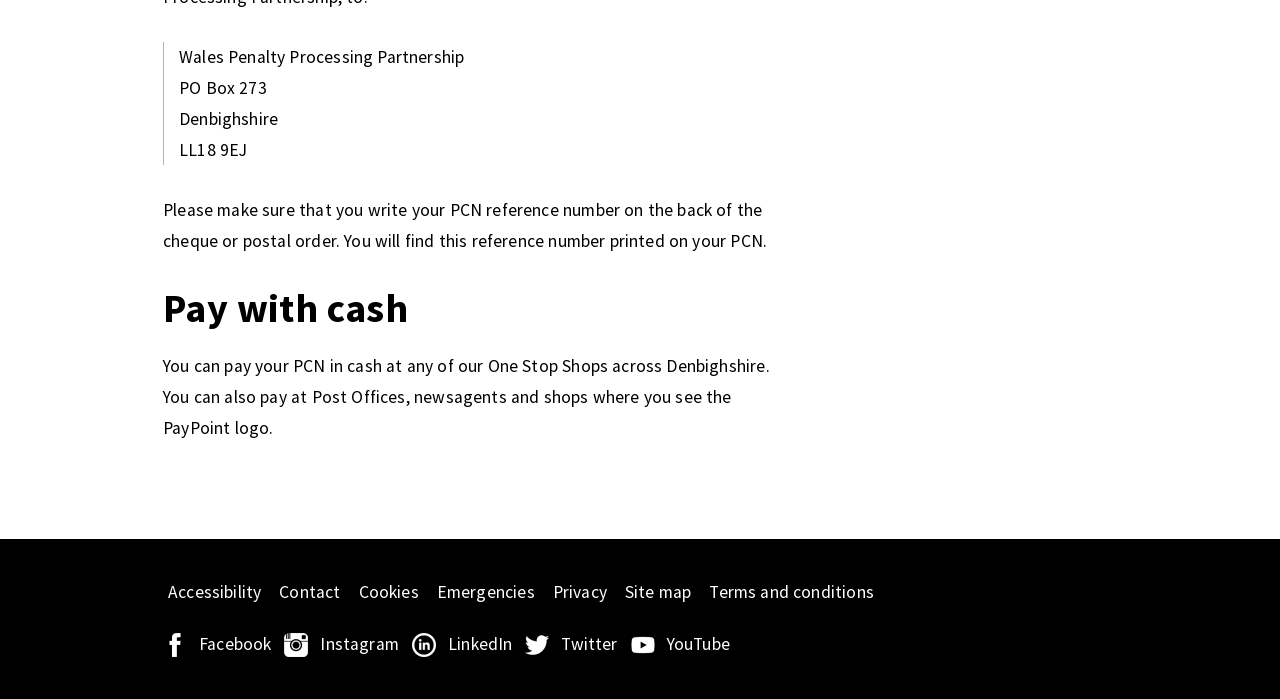What is the postcode of the PO Box?
Please respond to the question with a detailed and informative answer.

The postcode of the PO Box can be found in the static text element located at the top of the webpage, which reads 'PO Box 273, Denbighshire, LL18 9EJ'.